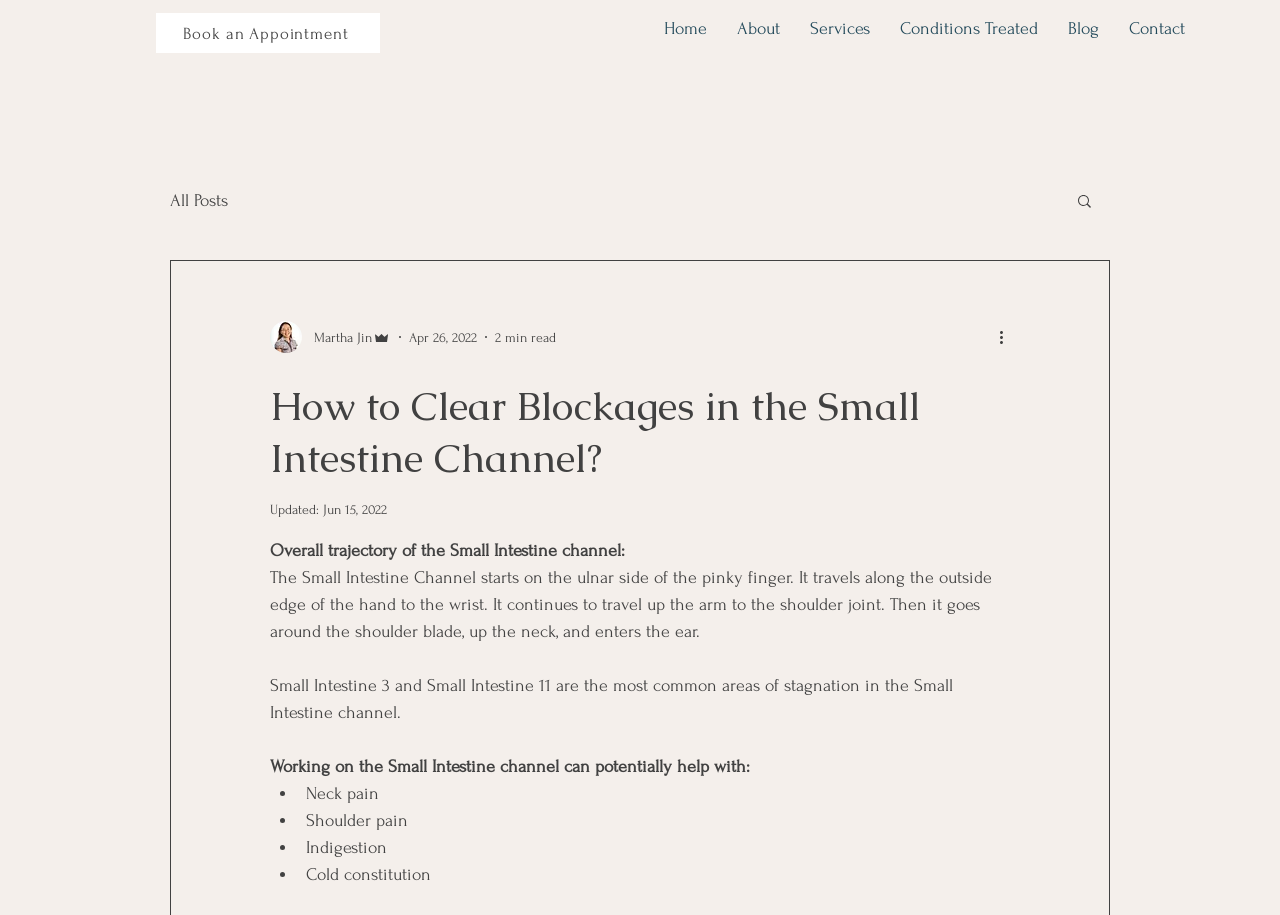Locate the bounding box coordinates of the element that should be clicked to execute the following instruction: "Search for blog posts".

[0.84, 0.21, 0.855, 0.233]